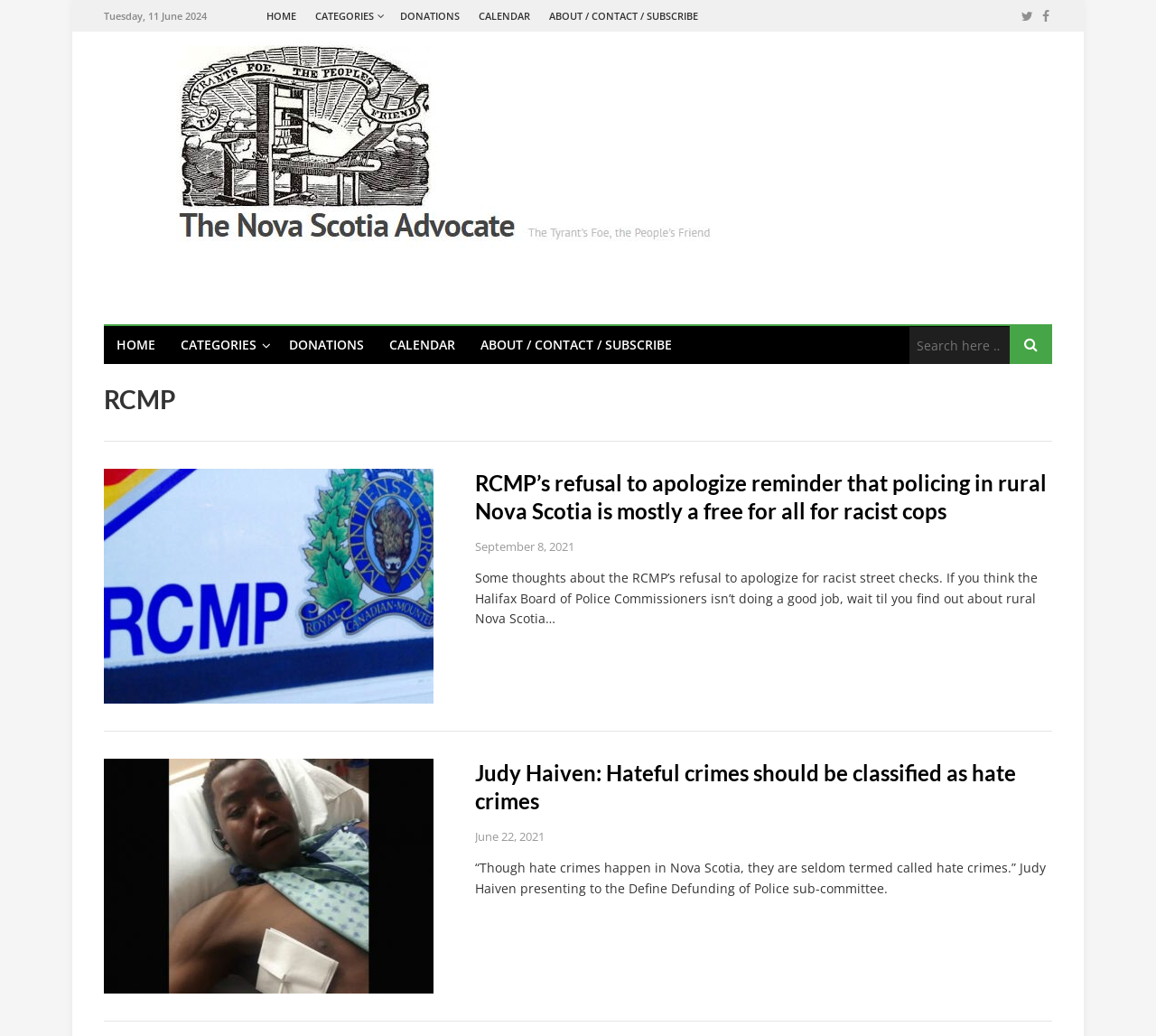From the webpage screenshot, predict the bounding box of the UI element that matches this description: "About / Contact / Subscribe".

[0.475, 0.0, 0.604, 0.031]